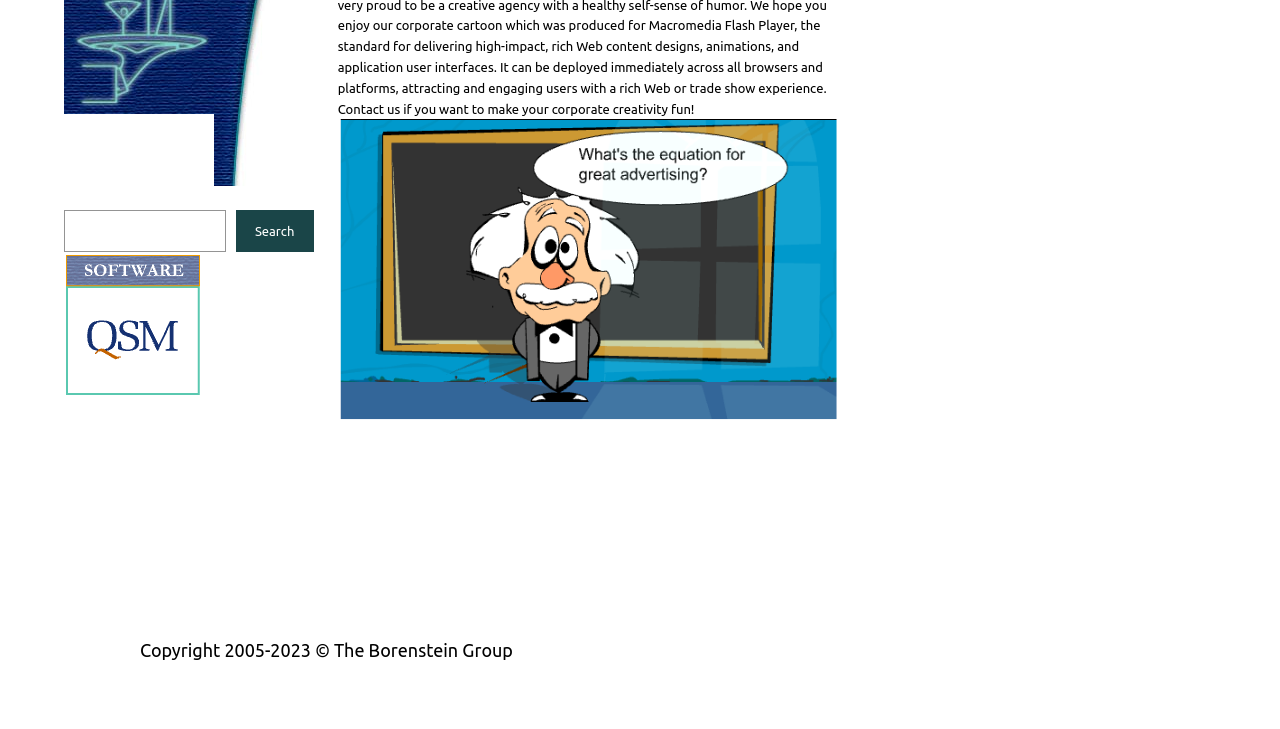Identify the bounding box for the described UI element: "Search".

[0.184, 0.288, 0.245, 0.346]